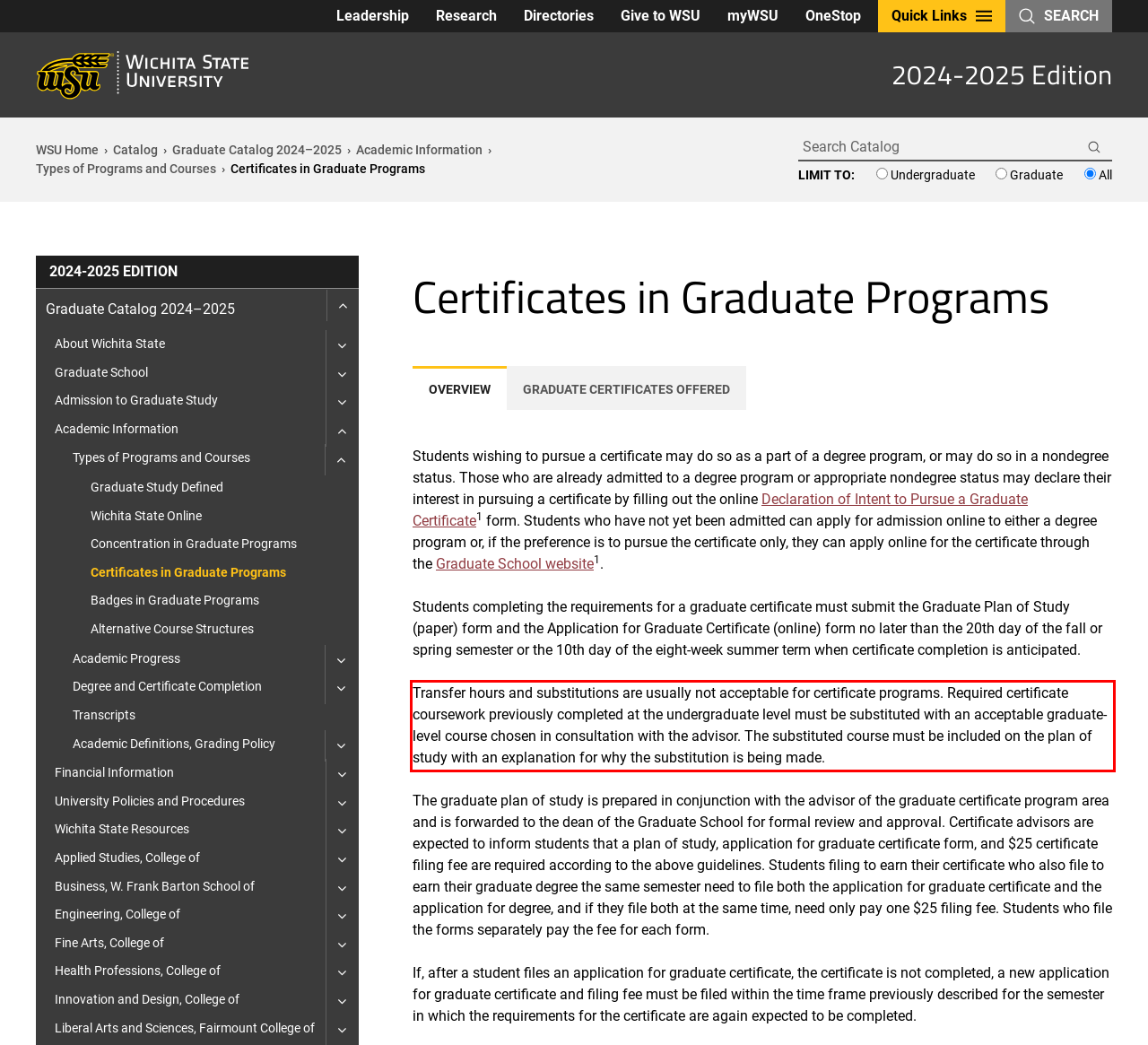Please extract the text content from the UI element enclosed by the red rectangle in the screenshot.

Transfer hours and substitutions are usually not acceptable for certificate programs. Required certificate coursework previously completed at the undergraduate level must be substituted with an acceptable graduate-level course chosen in consultation with the advisor. The substituted course must be included on the plan of study with an explanation for why the substitution is being made.